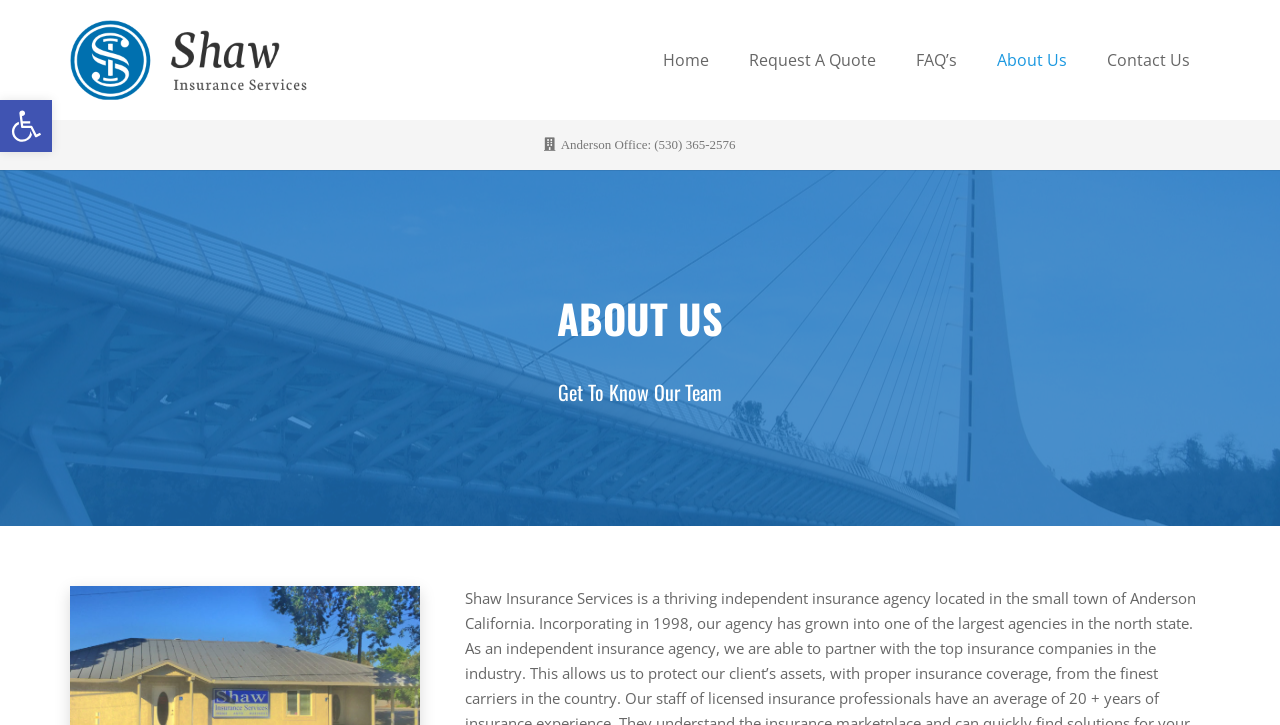Identify the bounding box coordinates for the UI element described by the following text: "Request A Quote". Provide the coordinates as four float numbers between 0 and 1, in the format [left, top, right, bottom].

[0.57, 0.048, 0.7, 0.117]